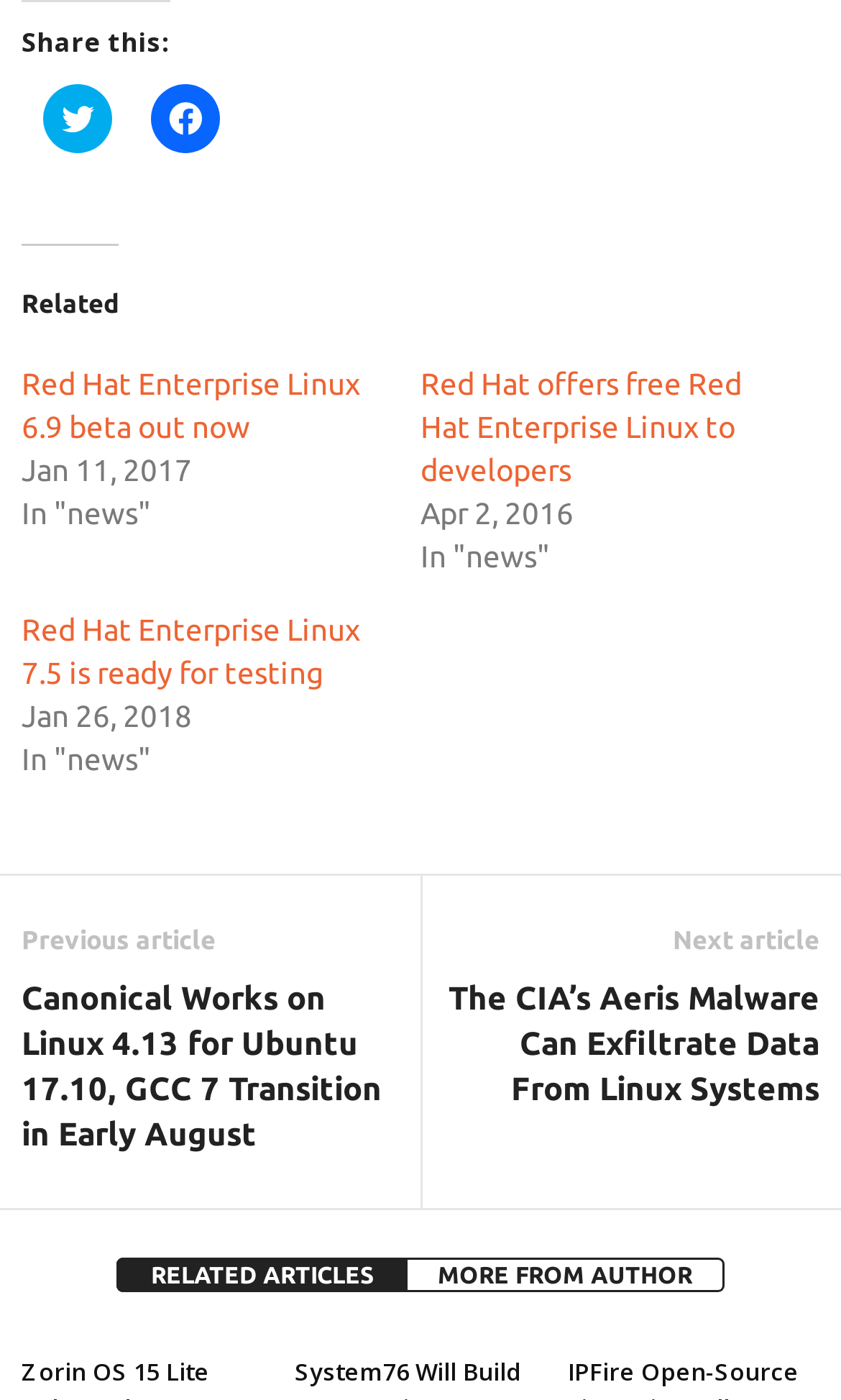Answer the question with a brief word or phrase:
How many related articles are there?

3